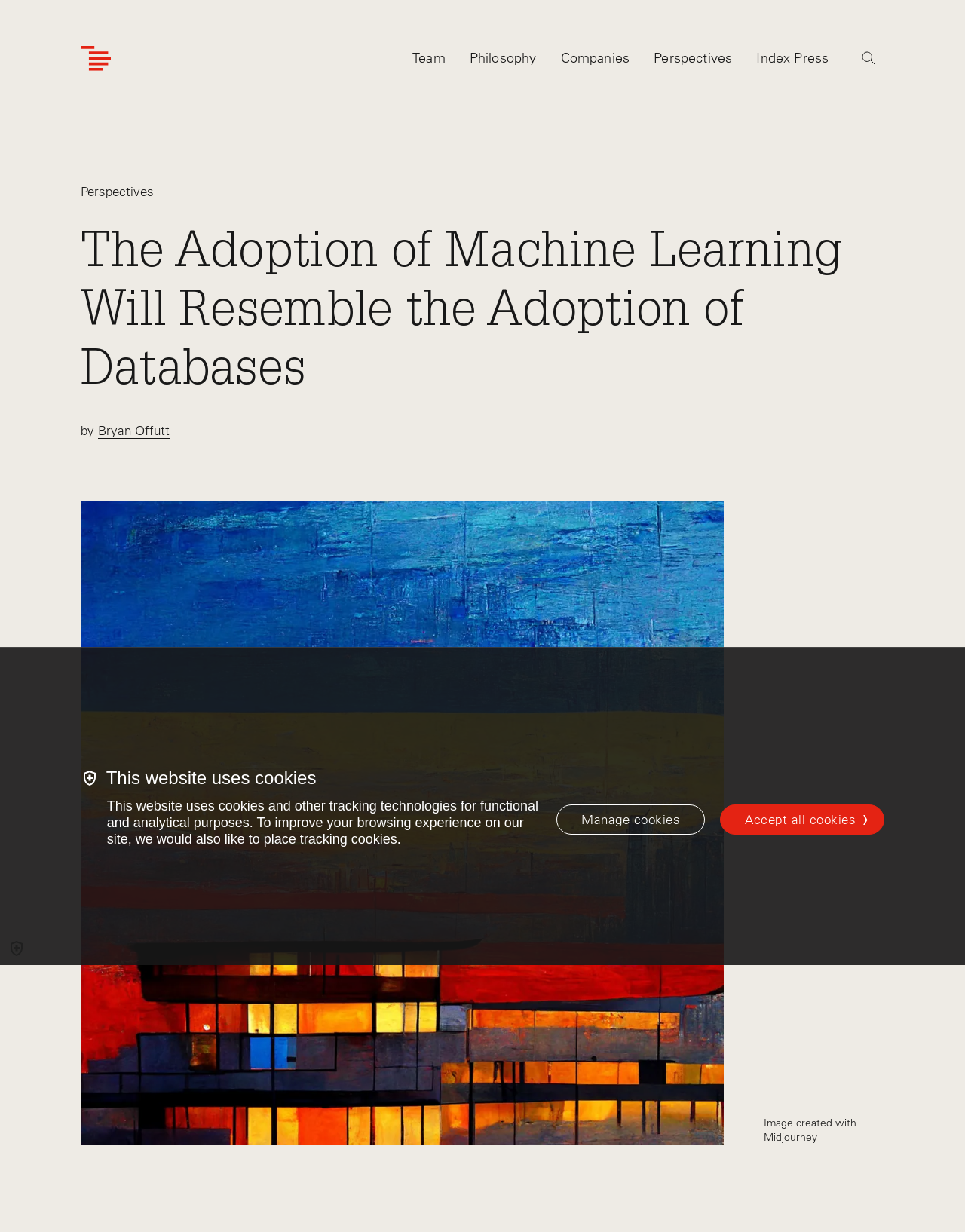What is the author of the article?
Answer the question with as much detail as possible.

I looked at the article heading and found the author's name 'Bryan Offutt' mentioned next to the 'by' keyword.